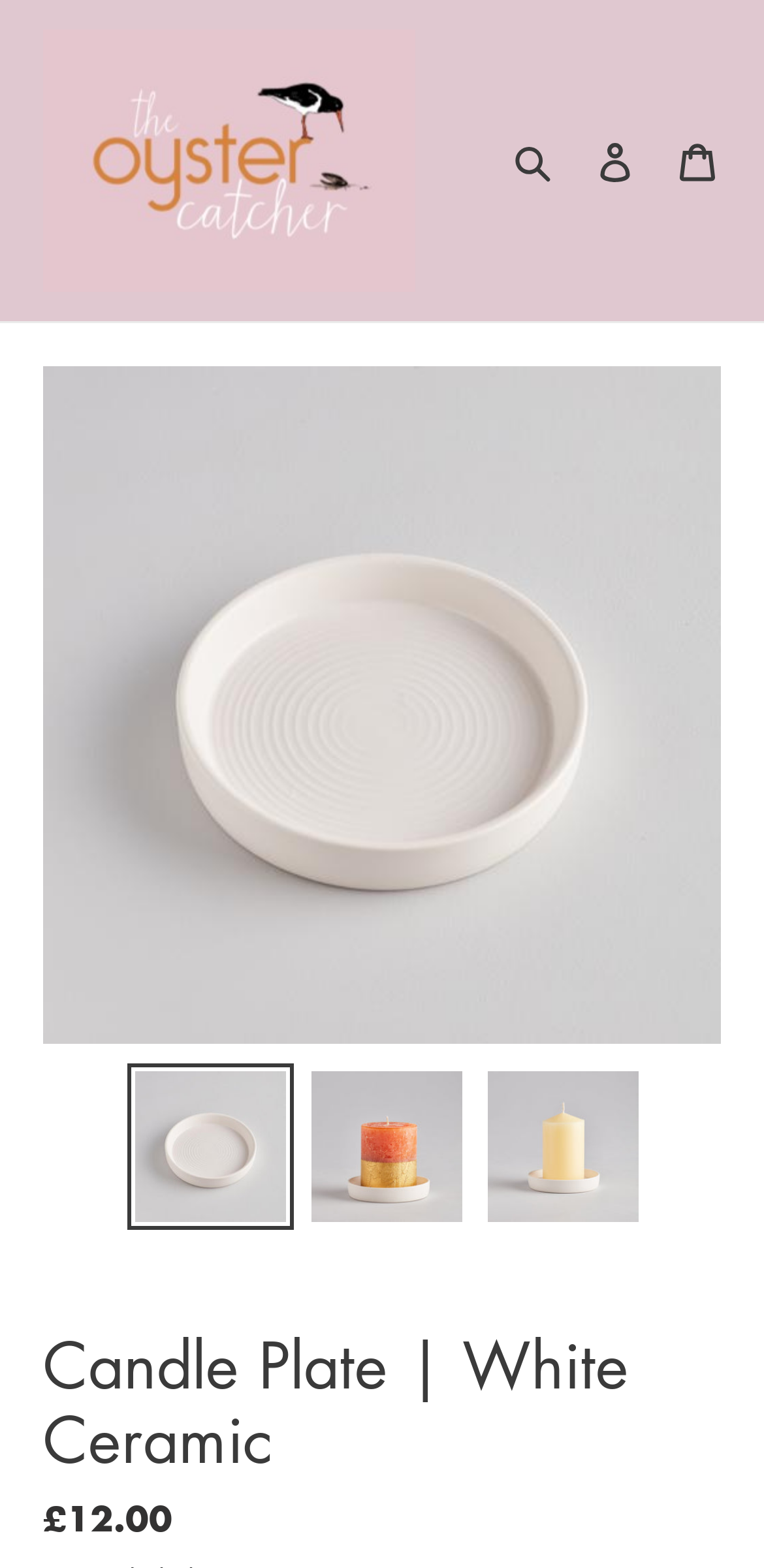Explain in detail what you observe on this webpage.

The webpage is about a product called "Candle Plate | White Ceramic" from "The Oystercatcher". At the top left, there is a logo of "The Oystercatcher" which is also a link, accompanied by an image of the same logo. To the right of the logo, there are three links: "Search", "Log in", and "Cart". 

Below the top navigation, there is a large image of the product, a white ceramic candle plate, which takes up most of the width of the page. 

Underneath the product image, there are three smaller links to "Load image into Gallery viewer" with corresponding images of the product from different angles. These links and images are aligned horizontally and take up about half of the page width.

Below the image gallery, there is a heading that reads "Candle Plate | White Ceramic". 

Following the heading, there is a description list that contains a single detail, which is the price of the product, £12.00.